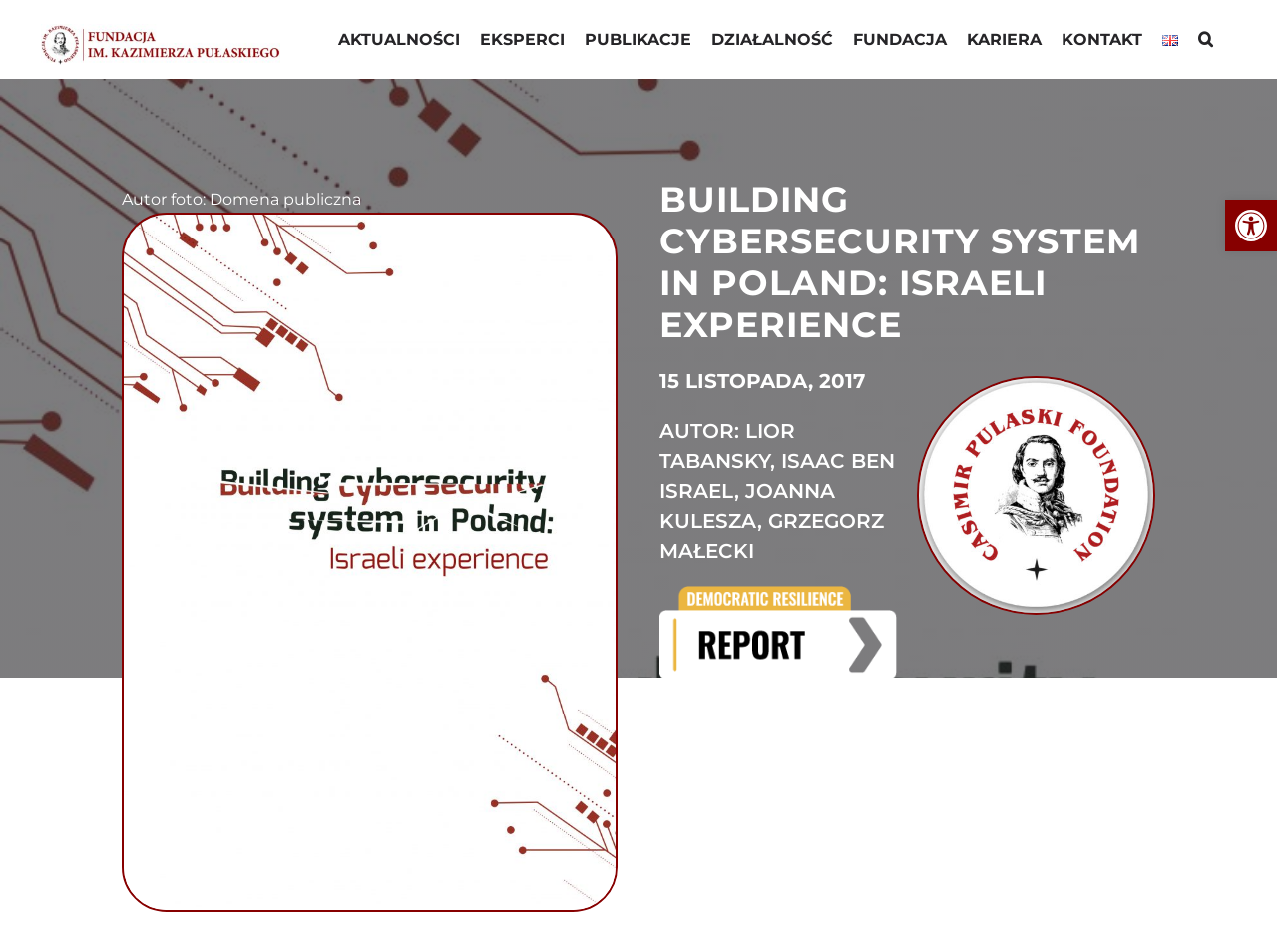Locate the bounding box coordinates of the area to click to fulfill this instruction: "Read news about AKTUALNOŚCI". The bounding box should be presented as four float numbers between 0 and 1, in the order [left, top, right, bottom].

[0.265, 0.01, 0.36, 0.078]